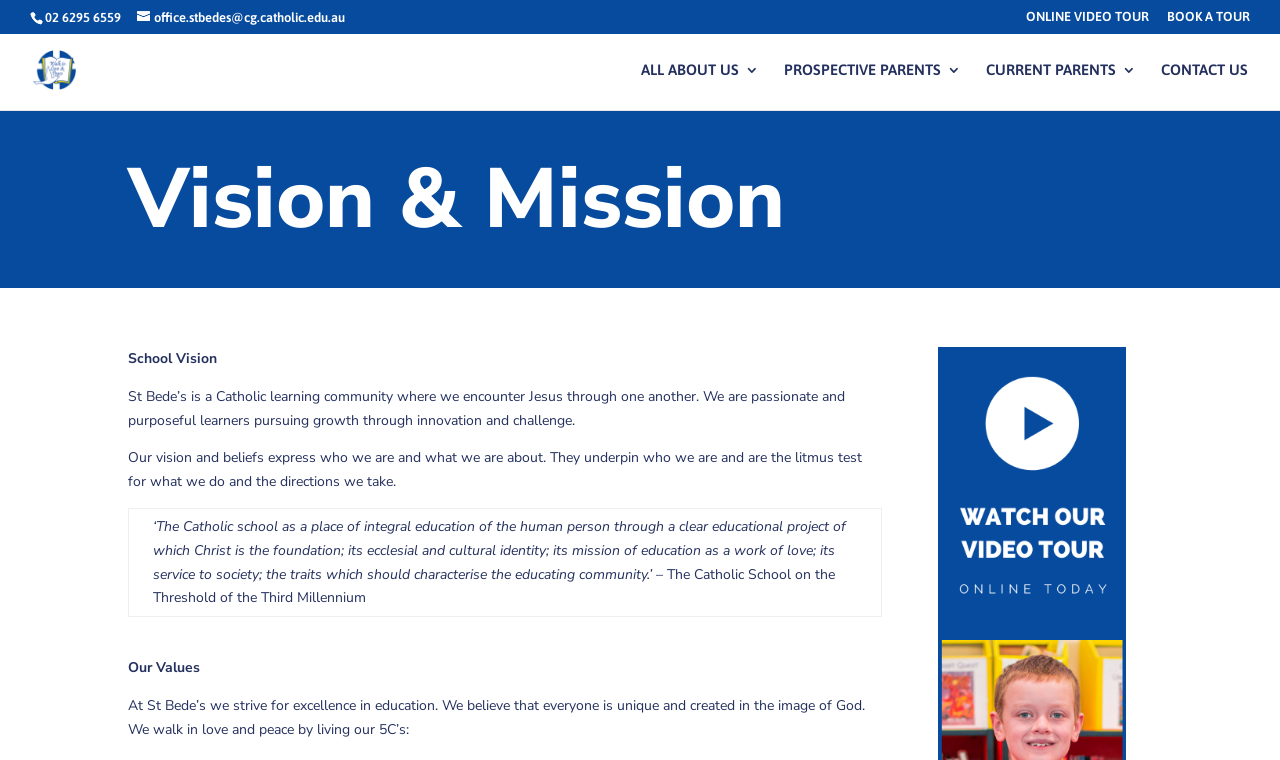Utilize the information from the image to answer the question in detail:
What is the name of the school?

I found the name of the school by looking at the top section of the webpage, where I saw a link element with the text 'St Bede's Primary School'.